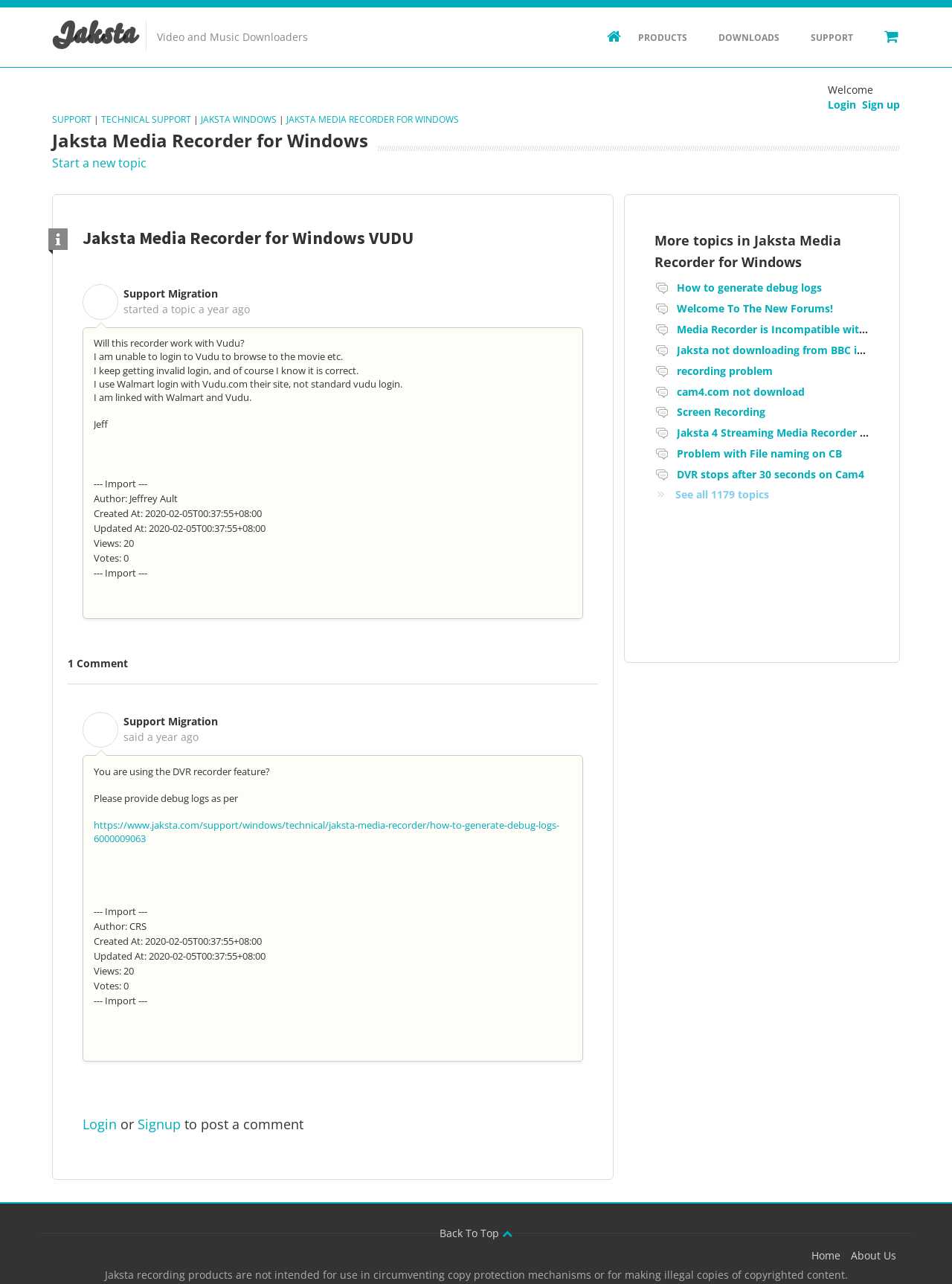Give a concise answer of one word or phrase to the question: 
How many views does the topic have?

20